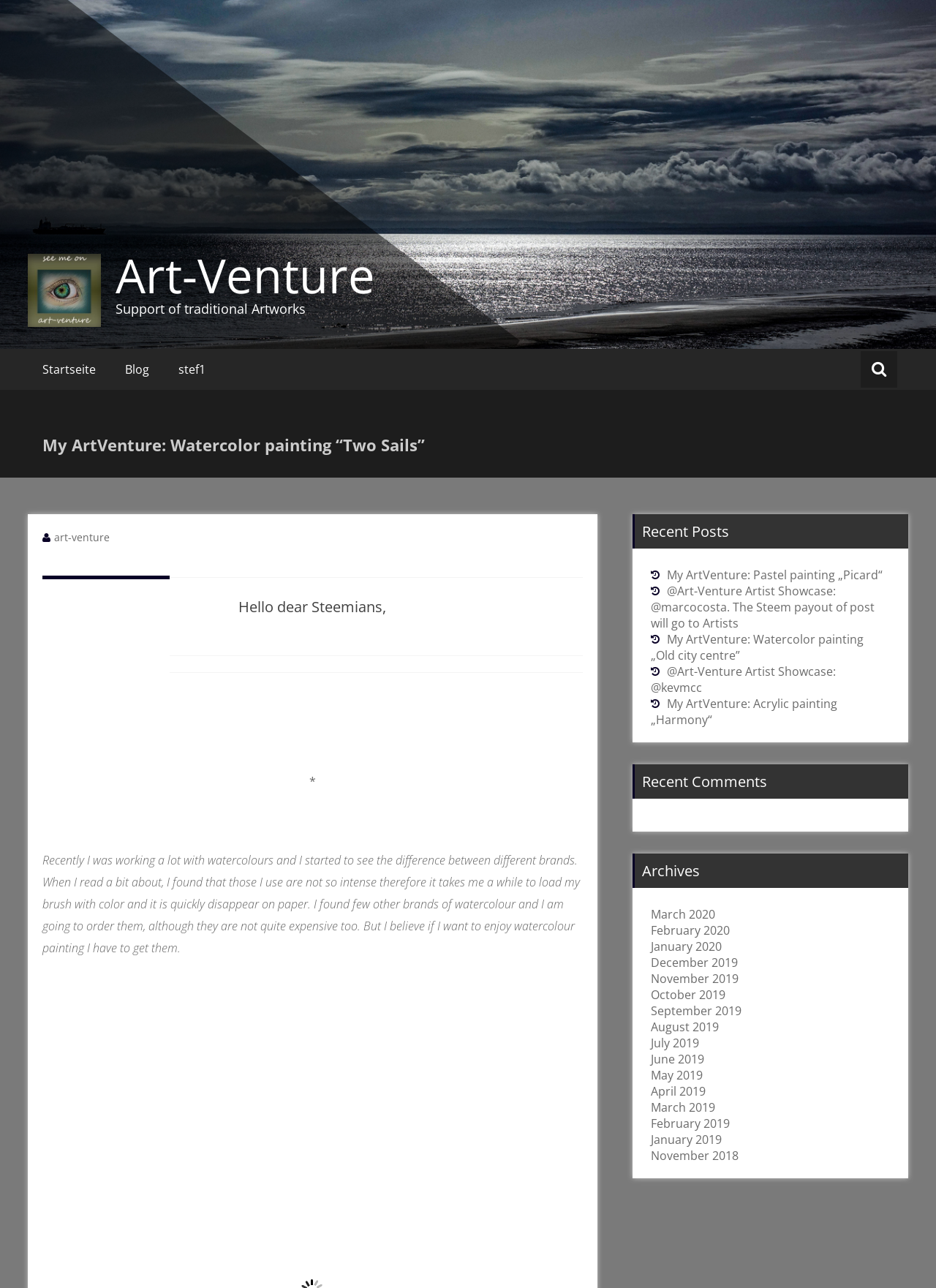Point out the bounding box coordinates of the section to click in order to follow this instruction: "Click on the 'Startseite' link".

[0.03, 0.271, 0.118, 0.303]